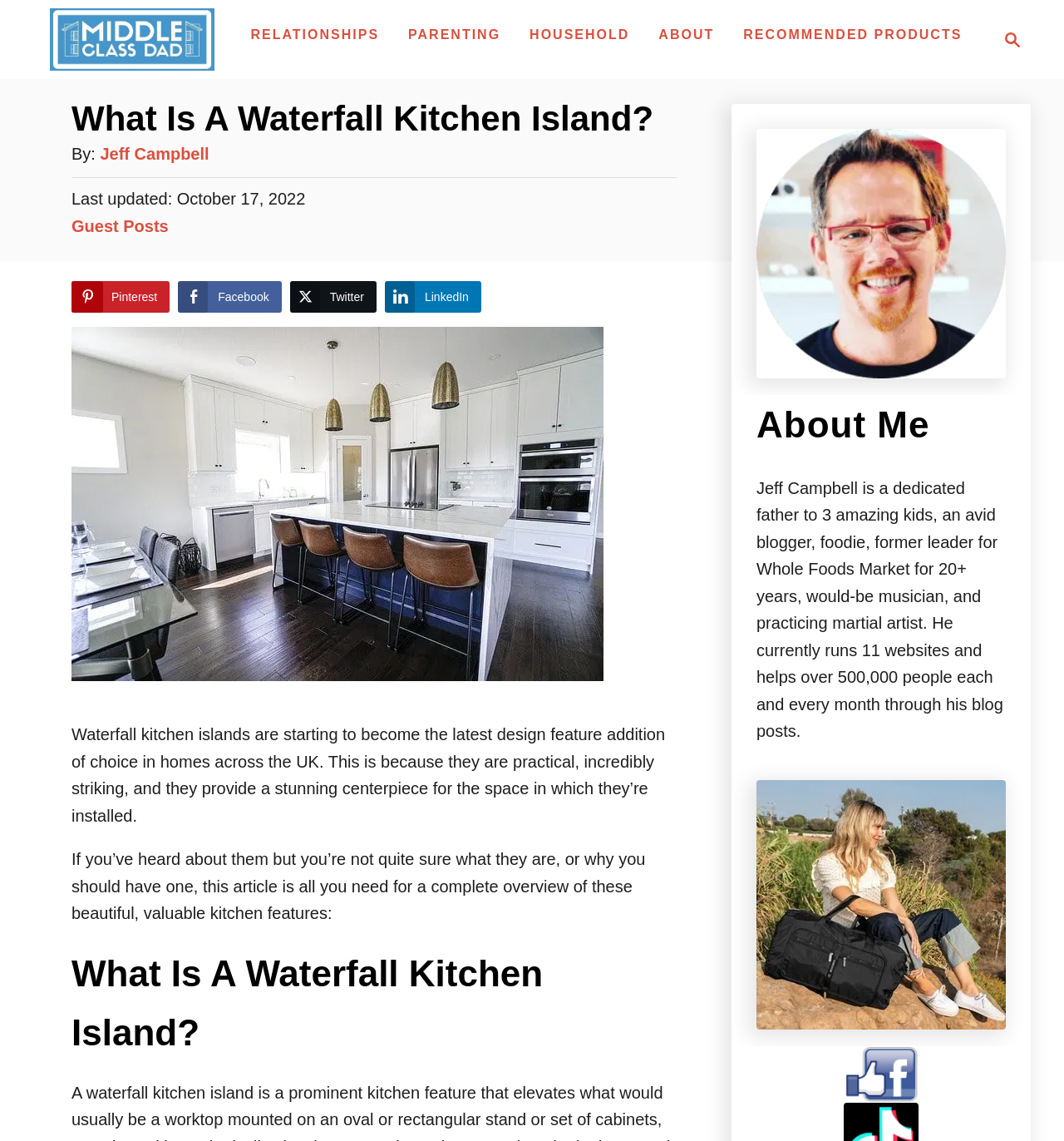Provide the bounding box coordinates of the HTML element described by the text: "title="Middle Class Dad"". The coordinates should be in the format [left, top, right, bottom] with values between 0 and 1.

[0.047, 0.007, 0.201, 0.062]